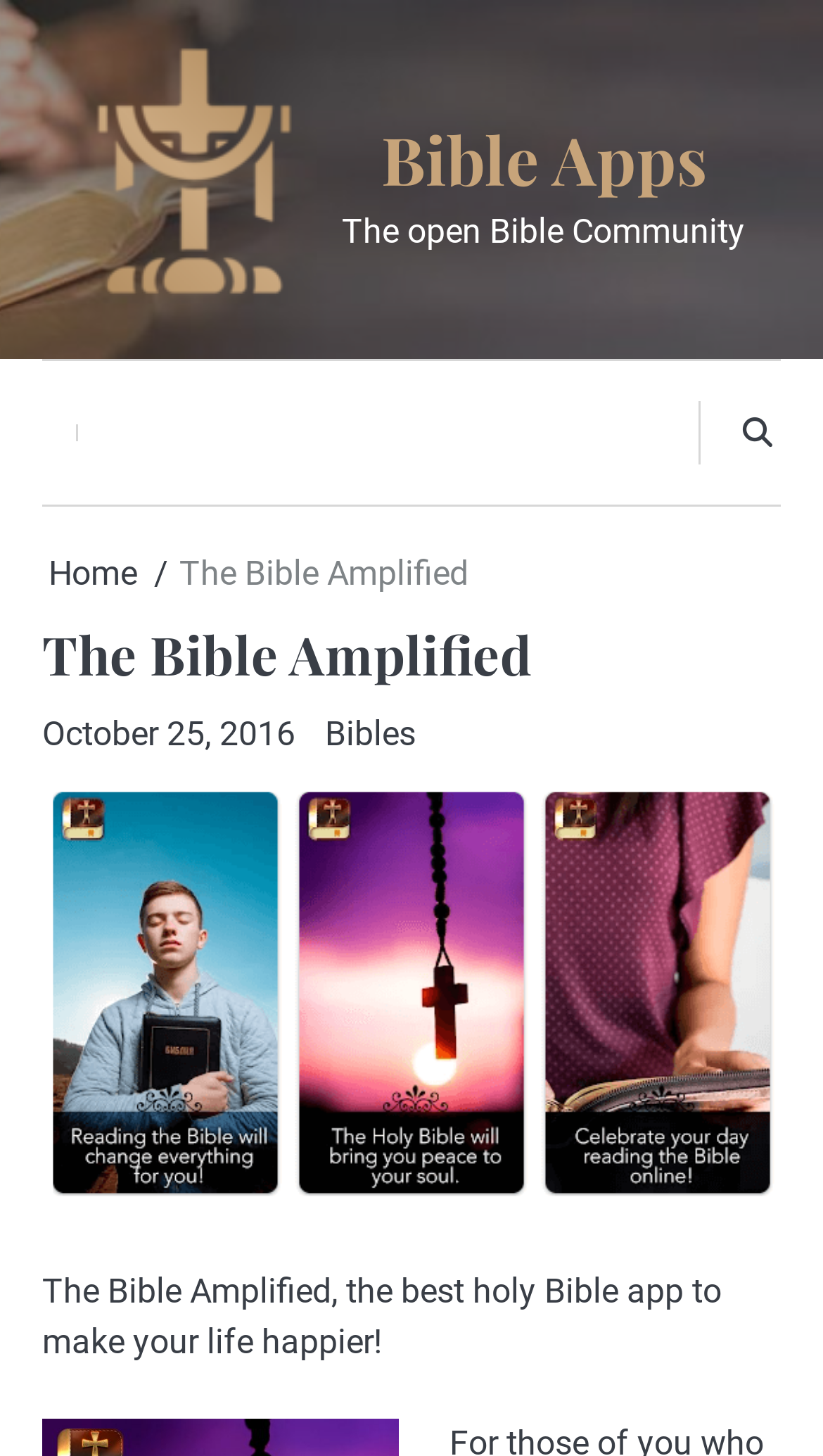What is the category of the link 'Bibles'?
Give a detailed explanation using the information visible in the image.

The category of the link 'Bibles' can be inferred from the text of the link itself, which suggests that it is related to Bibles or Bible studies. This link is likely a navigation element that leads to a section of the webpage or app related to Bibles.